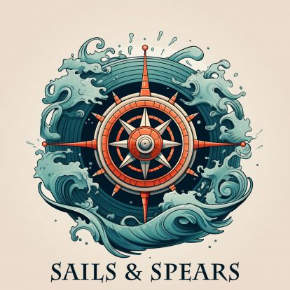Create a detailed narrative that captures the essence of the image.

The image features a vibrant and artistic design representing "Sails & Spears." At the center, a detailed nautical compass is showcased, surrounded by stylized waves that evoke a sense of adventure on the water. The color palette, primarily consisting of deep blues and warm oranges, enhances the maritime theme. Below the compass and waves, the name "SAILS & SPEARS" is prominently displayed, suggesting a focus on activities related to sailing and spearfishing. This imagery captures the spirit of exploration and excitement in outdoor adventures, appealing to those interested in nautical pursuits and the thrill of the ocean.